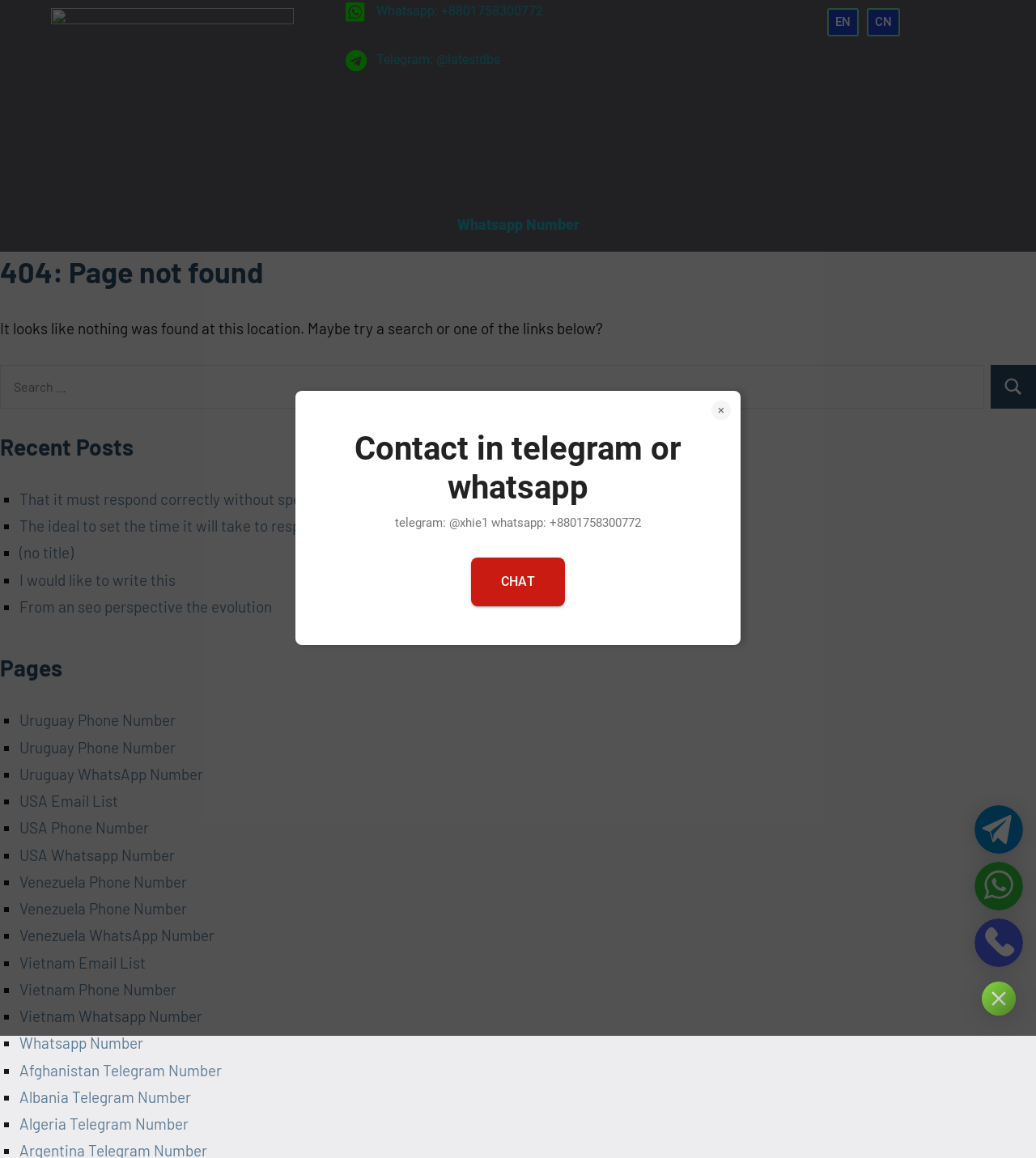Give a one-word or one-phrase response to the question: 
How many phone number lists are there?

7